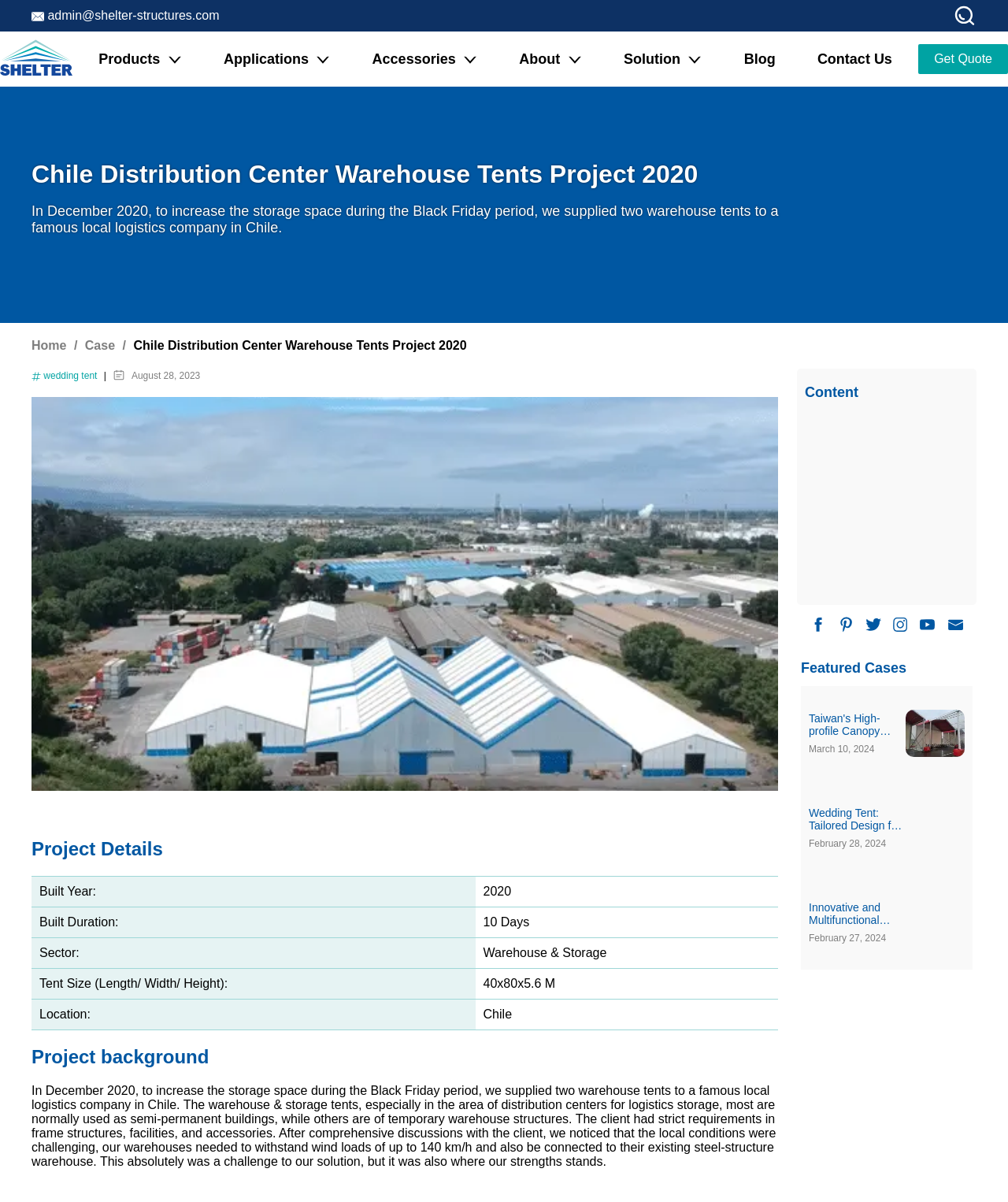What is the purpose of the 'Get Quote' link?
Analyze the image and provide a thorough answer to the question.

The 'Get Quote' link is likely intended for customers to request a quote for Shelter Structures' products or services, allowing them to inquire about pricing and other details.